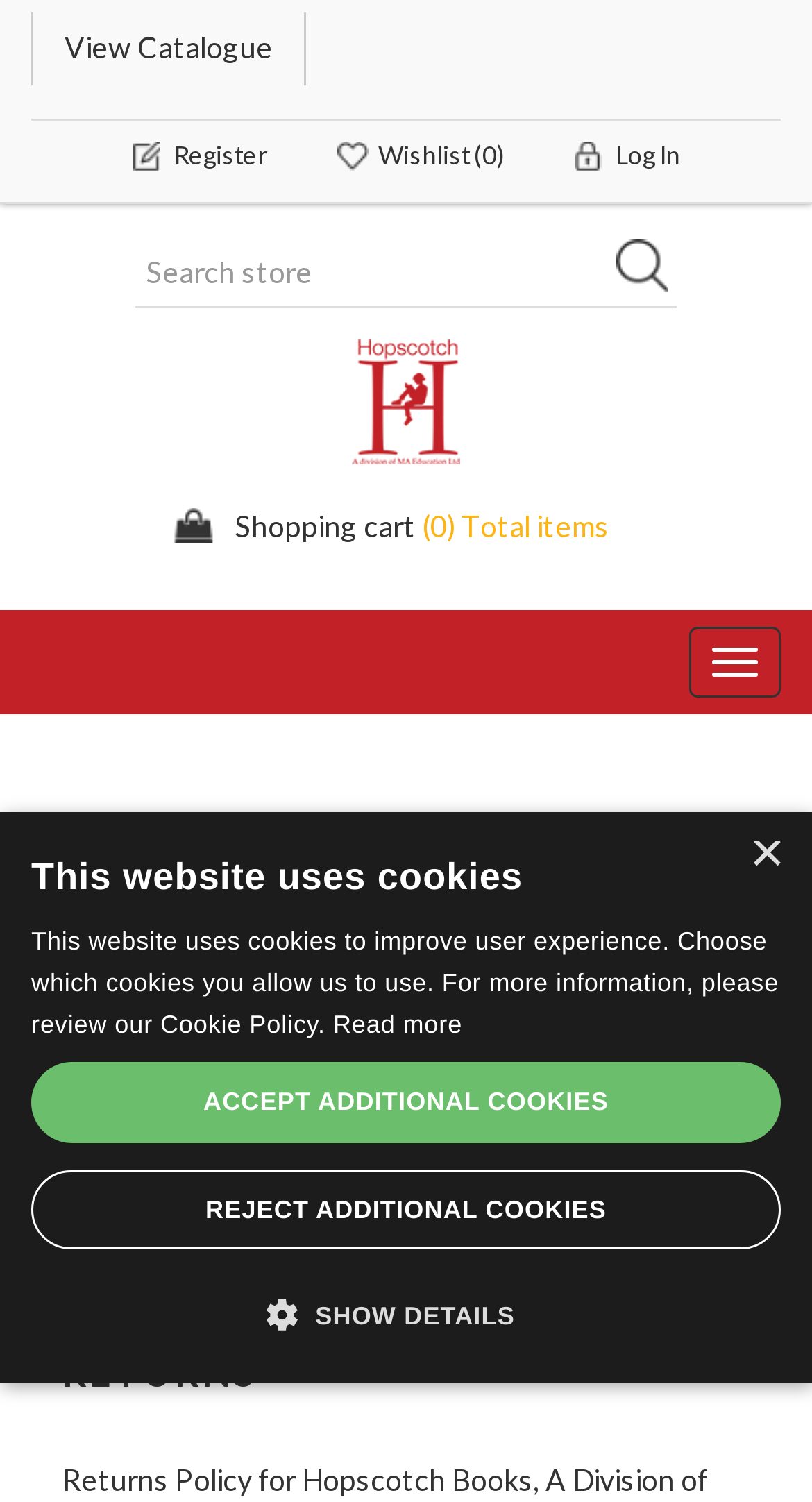What is the name of the website?
Your answer should be a single word or phrase derived from the screenshot.

Hopscotch Books